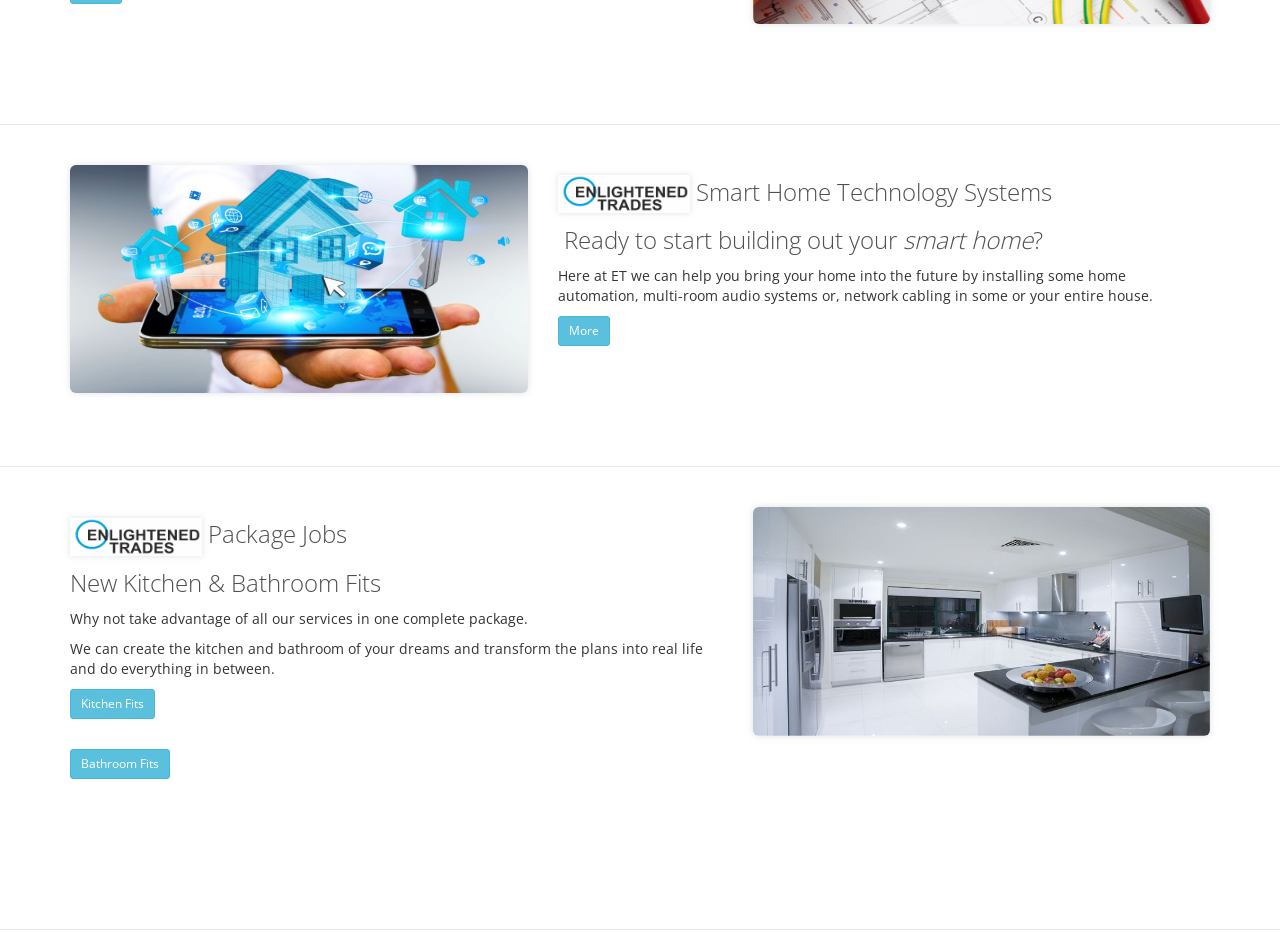Find the UI element described as: "Kitchen Fits" and predict its bounding box coordinates. Ensure the coordinates are four float numbers between 0 and 1, [left, top, right, bottom].

[0.055, 0.738, 0.121, 0.77]